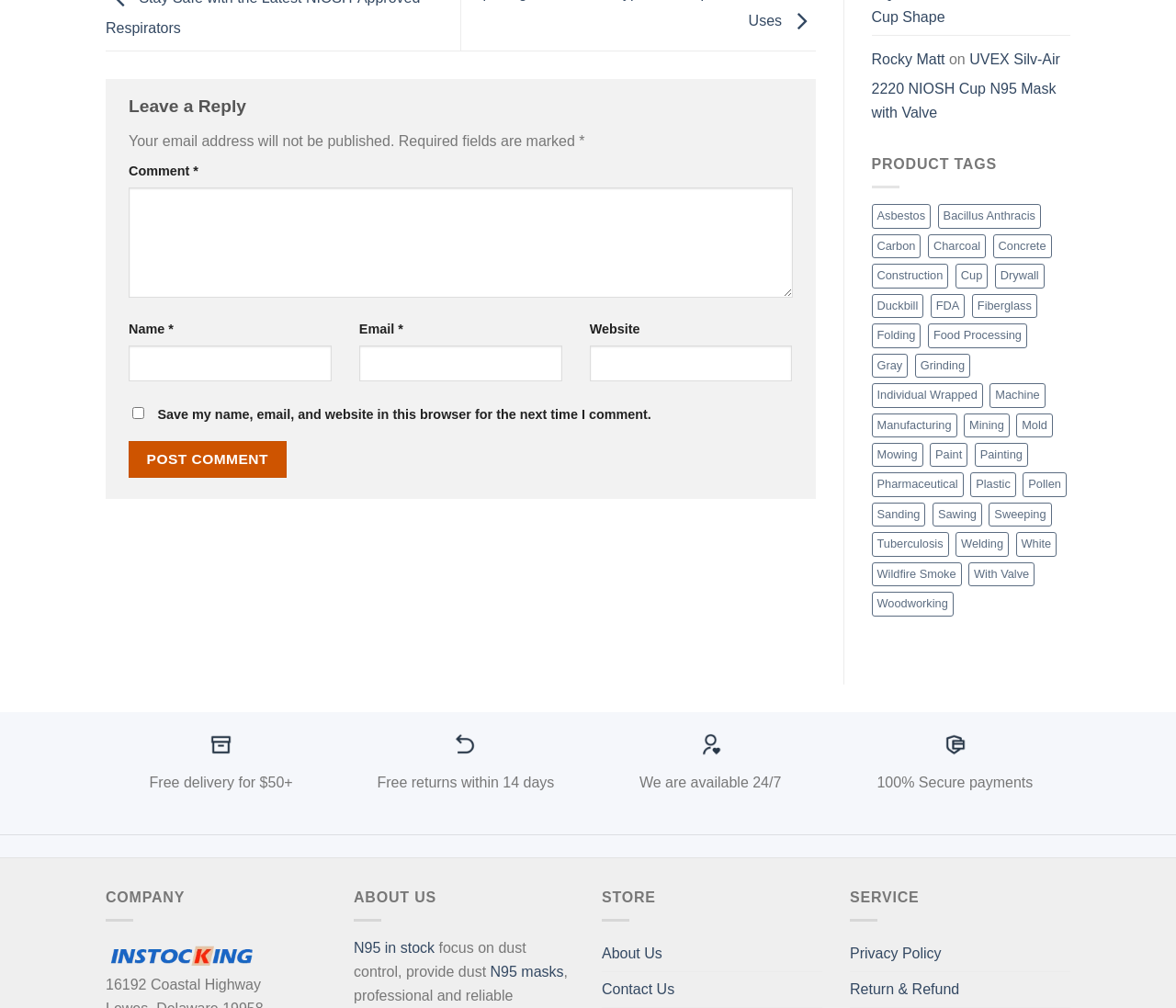What is the company's address?
Please answer the question with a detailed and comprehensive explanation.

The company's address is listed at the bottom of the page under the 'COMPANY' section and is '16192 Coastal Highway'.